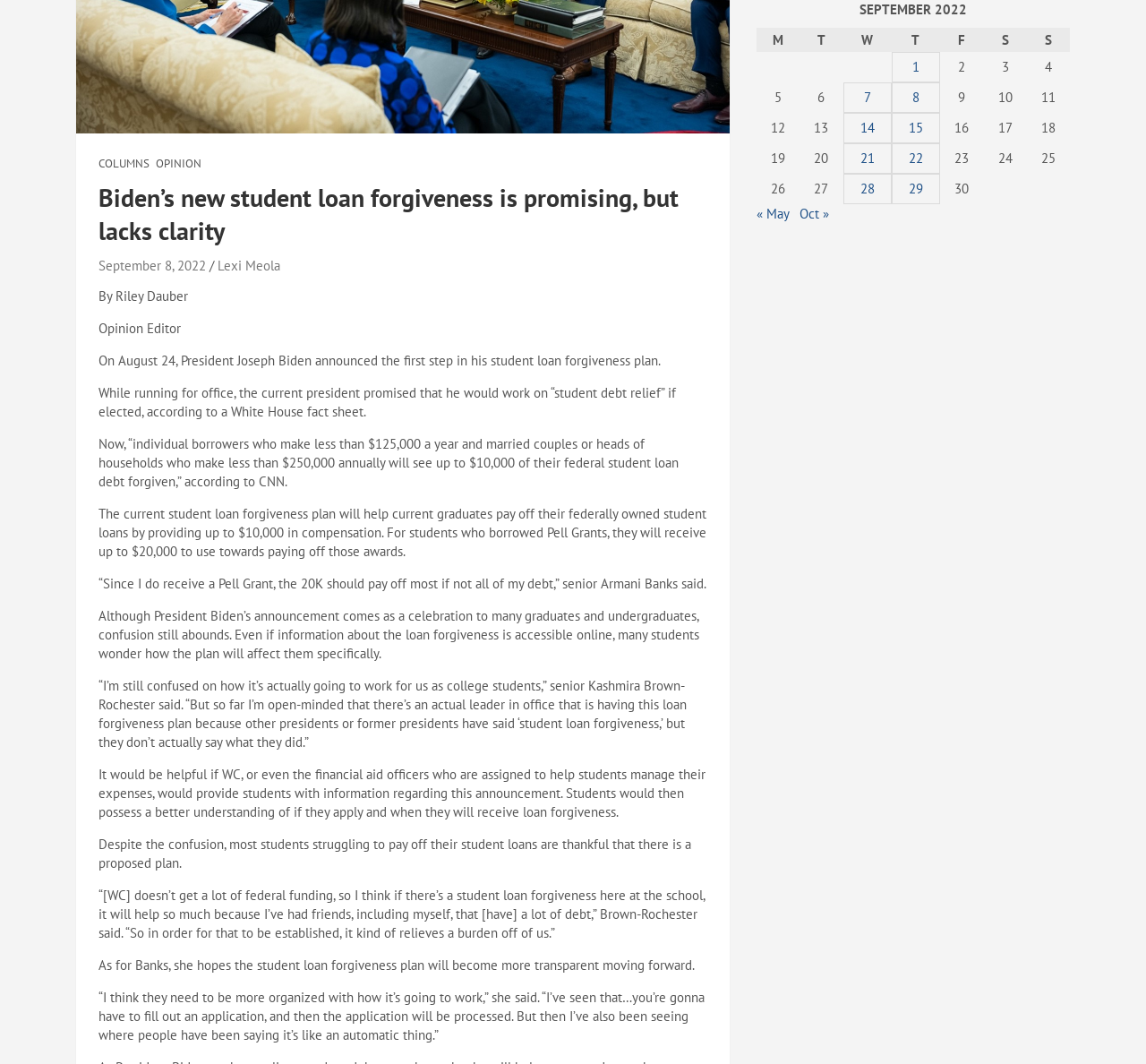Identify the bounding box for the UI element described as: "« May". Ensure the coordinates are four float numbers between 0 and 1, formatted as [left, top, right, bottom].

[0.66, 0.193, 0.688, 0.209]